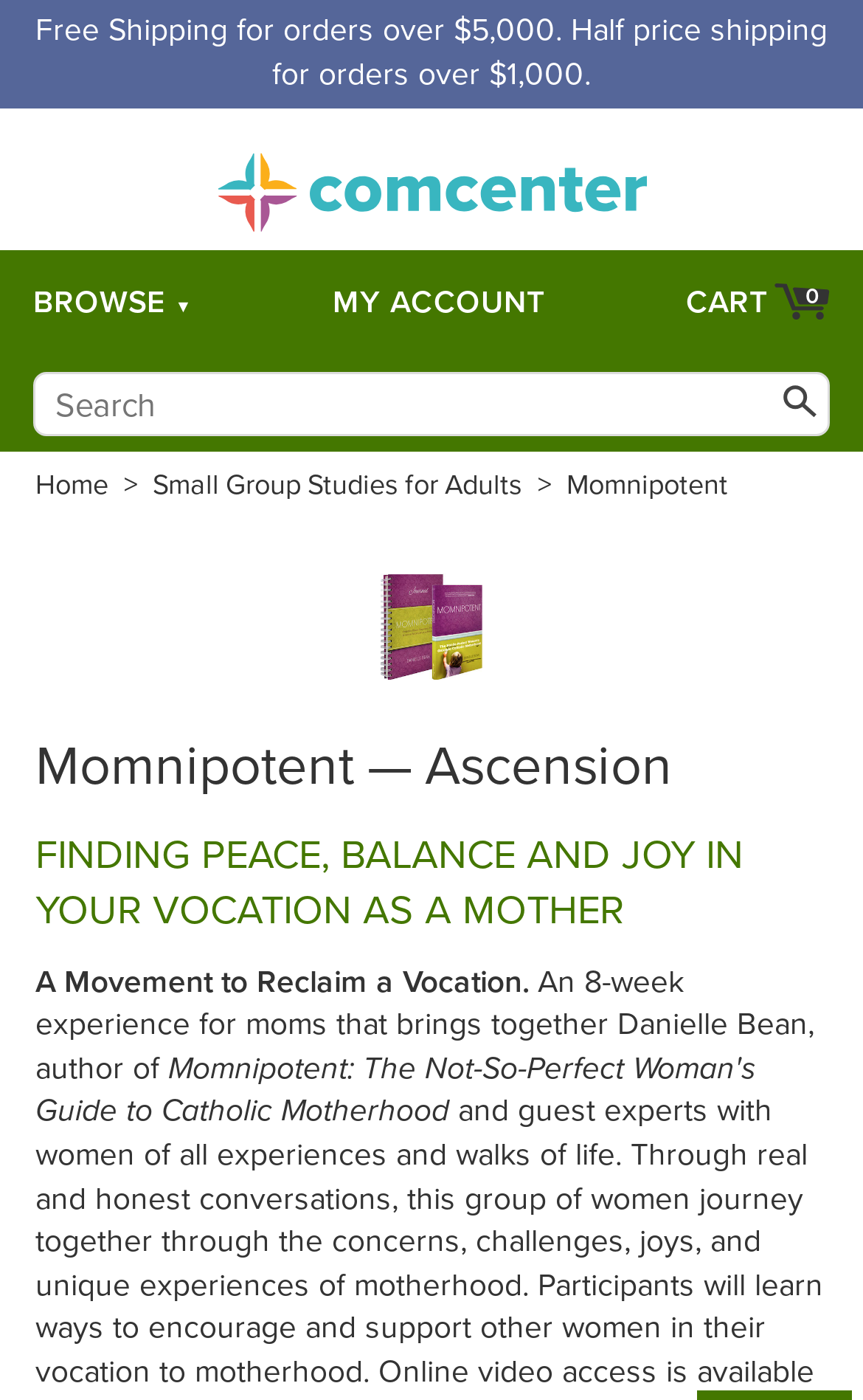Reply to the question with a brief word or phrase: What is the purpose of the 8-week experience for moms?

To reclaim a vocation